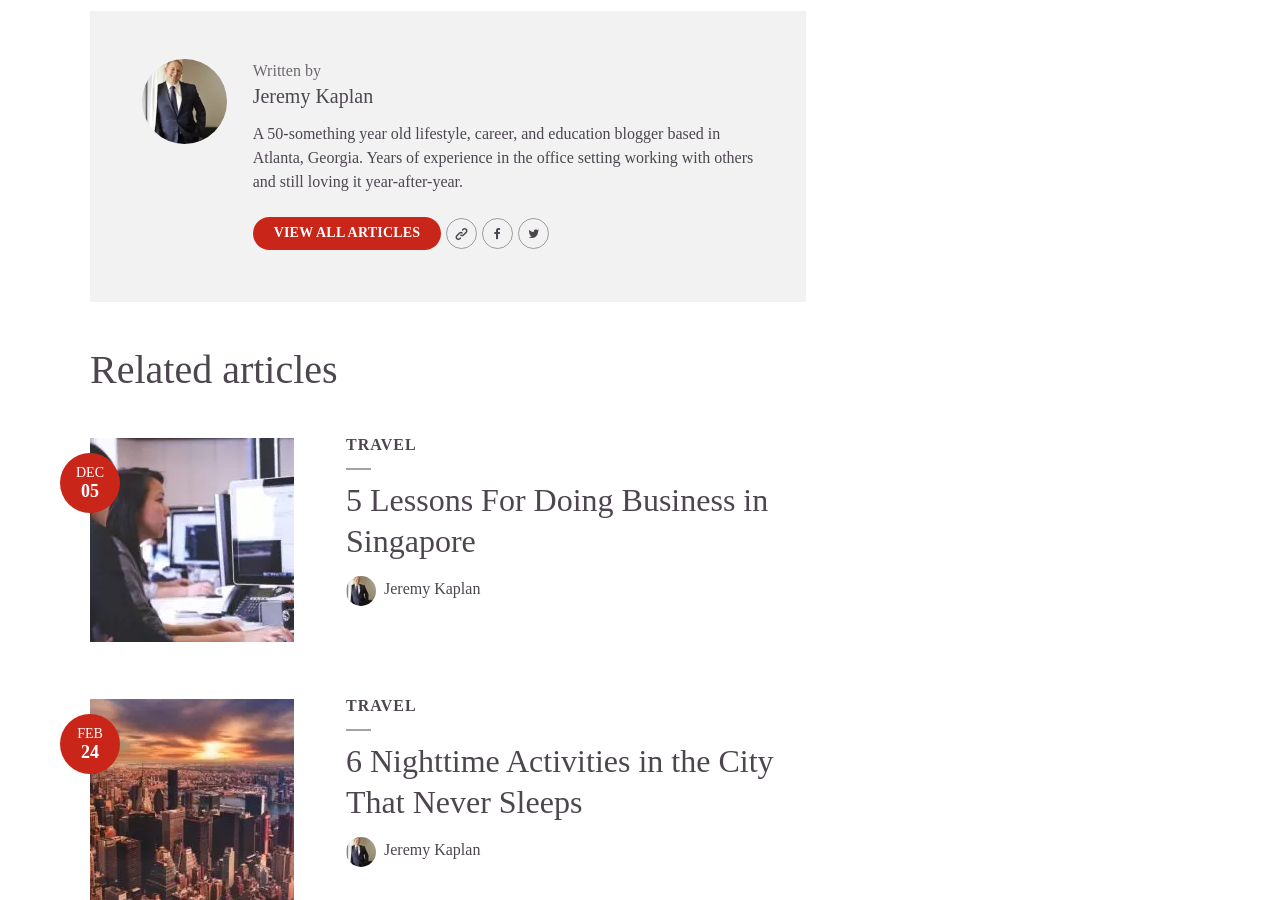Who is the author of the articles?
Carefully analyze the image and provide a detailed answer to the question.

The author's name is mentioned in the heading 'Jeremy Kaplan' and also in the description 'Written by Jeremy Kaplan'.